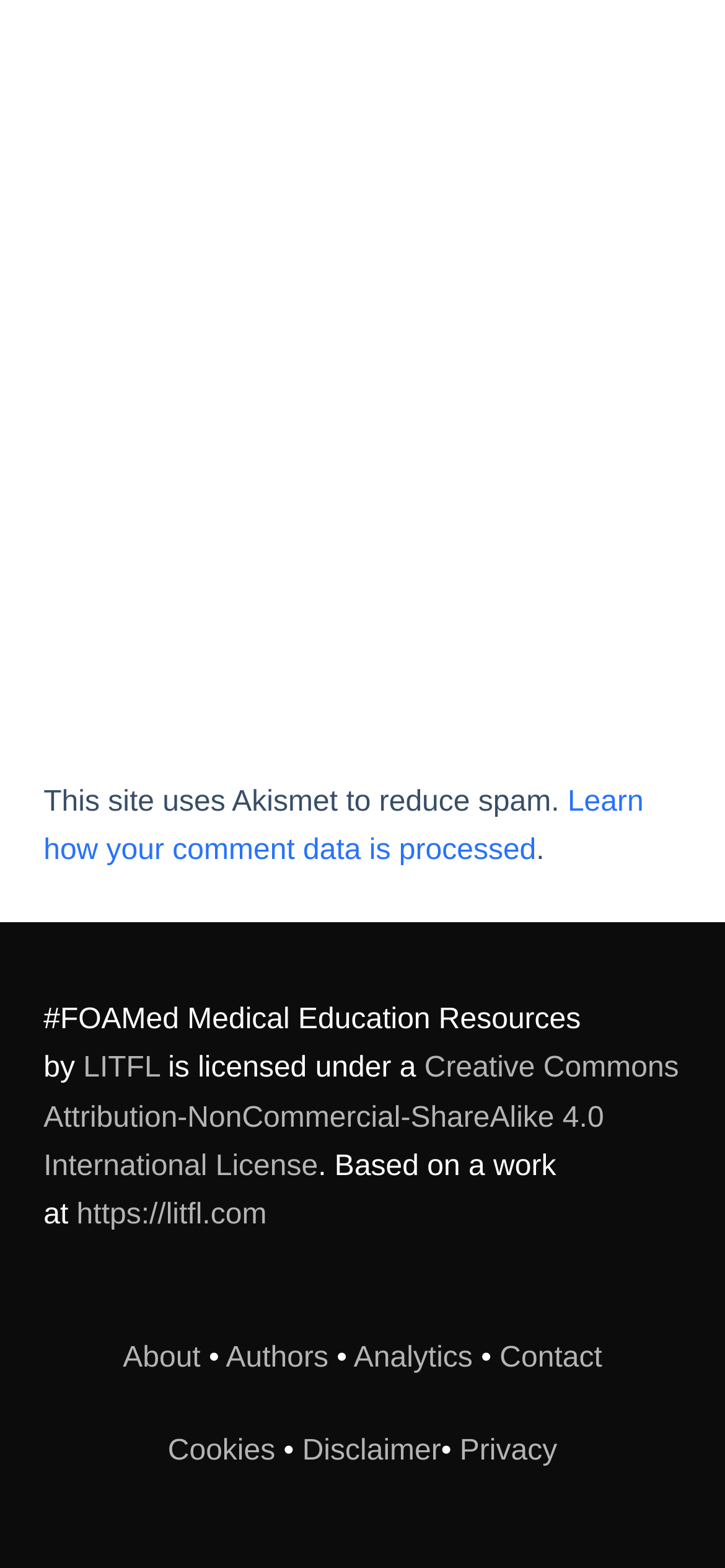Please indicate the bounding box coordinates of the element's region to be clicked to achieve the instruction: "Go to the About page". Provide the coordinates as four float numbers between 0 and 1, i.e., [left, top, right, bottom].

[0.169, 0.856, 0.277, 0.876]